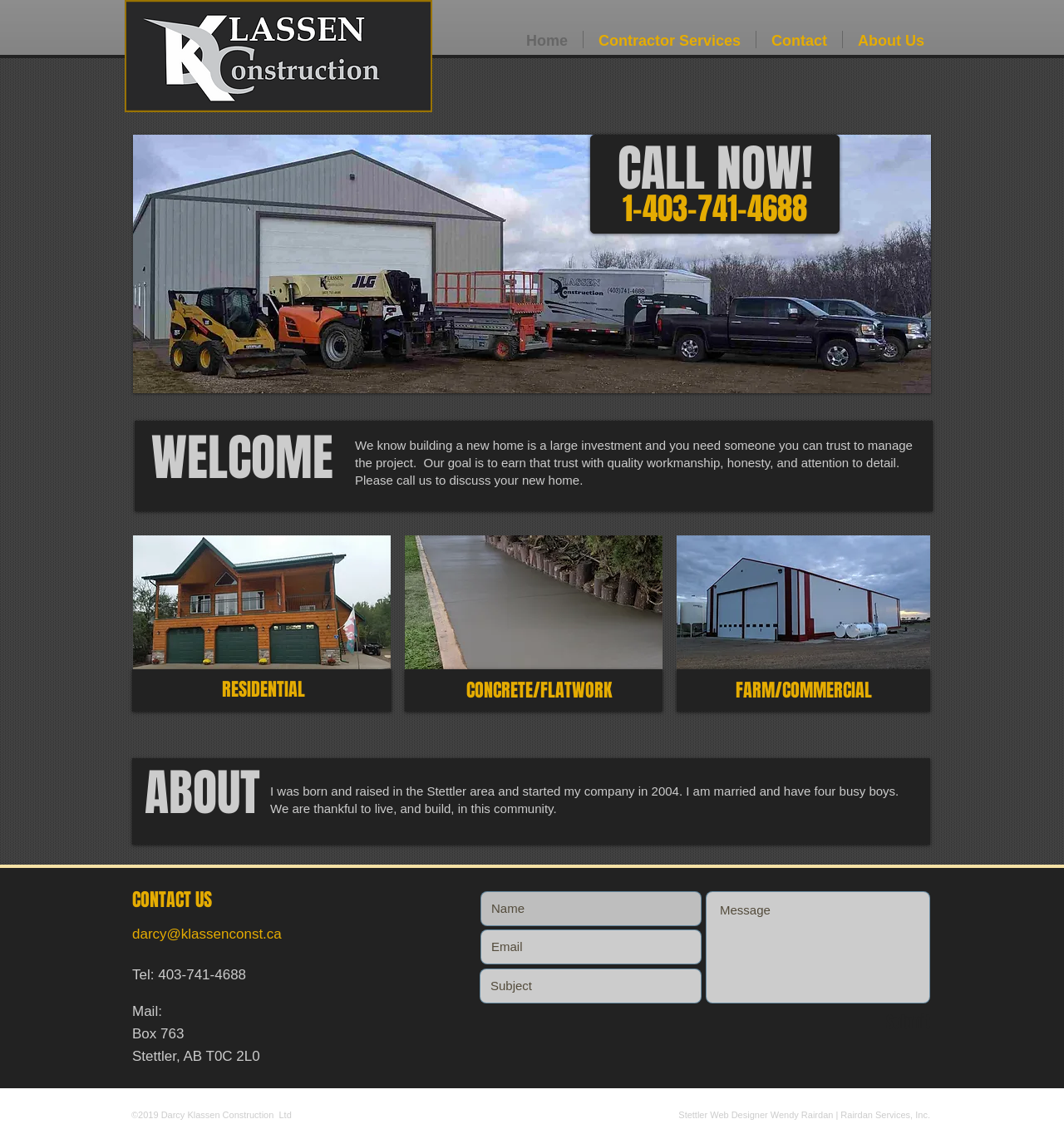Please identify the bounding box coordinates of the region to click in order to complete the given instruction: "Fill in the 'Name' textbox". The coordinates should be four float numbers between 0 and 1, i.e., [left, top, right, bottom].

[0.452, 0.793, 0.659, 0.824]